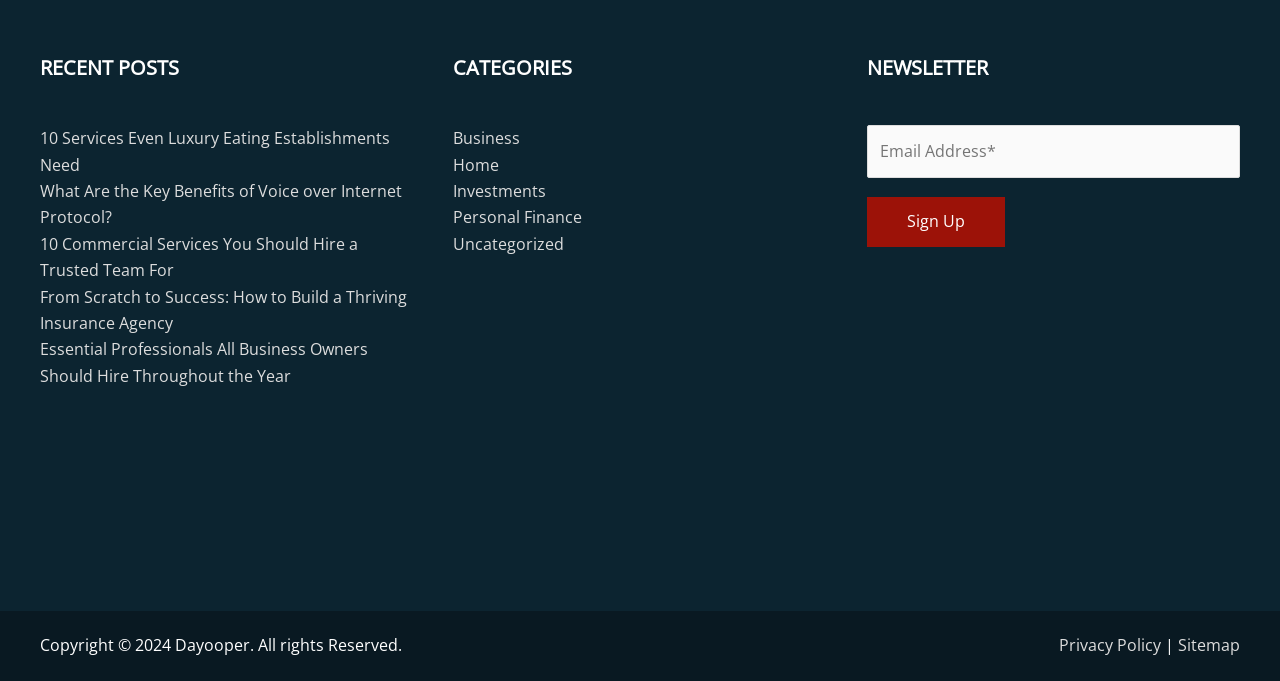Highlight the bounding box coordinates of the region I should click on to meet the following instruction: "Click on the '10 Services Even Luxury Eating Establishments Need' link".

[0.031, 0.187, 0.305, 0.258]